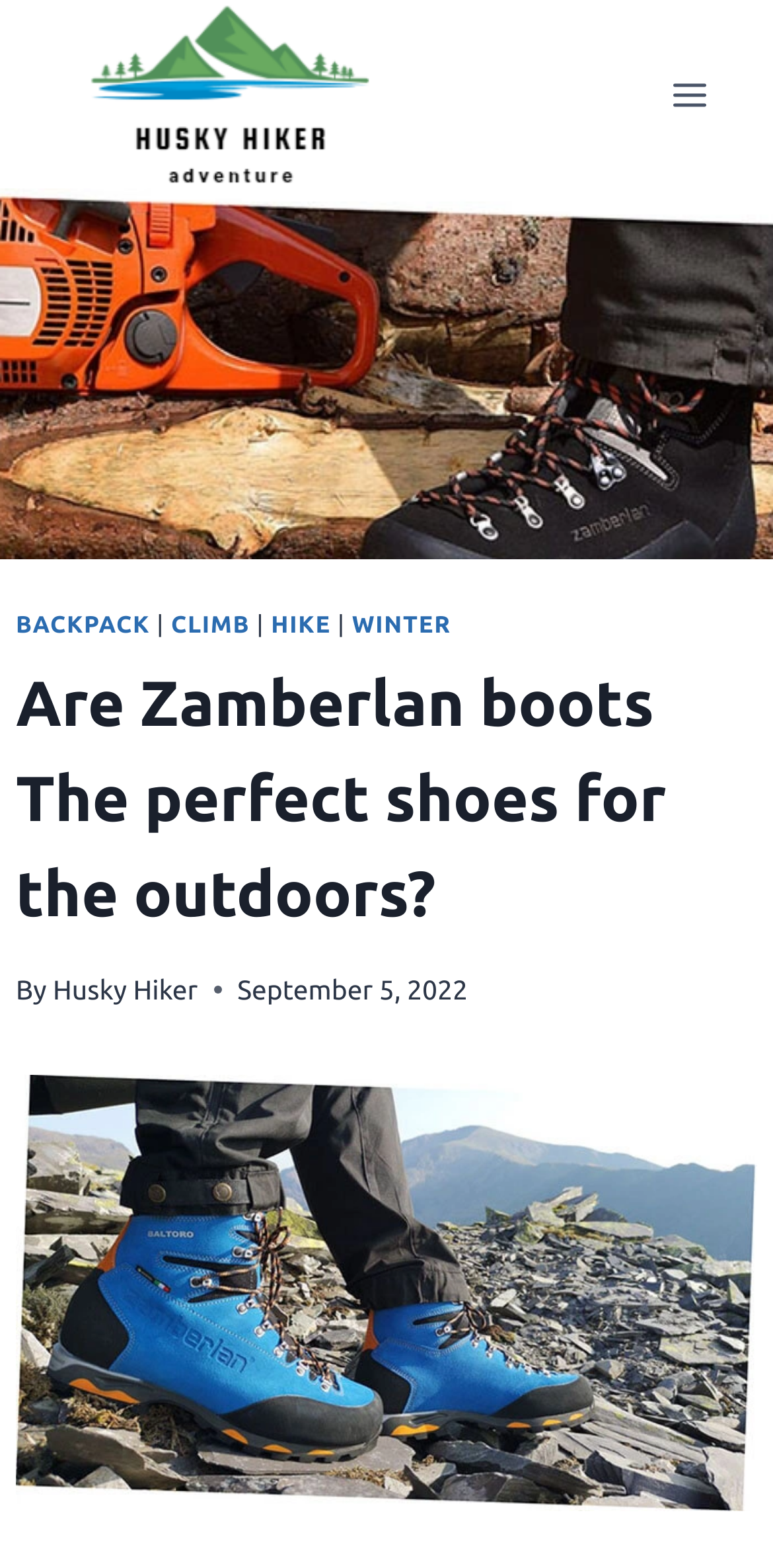Locate the UI element that matches the description Hike in the webpage screenshot. Return the bounding box coordinates in the format (top-left x, top-left y, bottom-right x, bottom-right y), with values ranging from 0 to 1.

[0.351, 0.391, 0.428, 0.407]